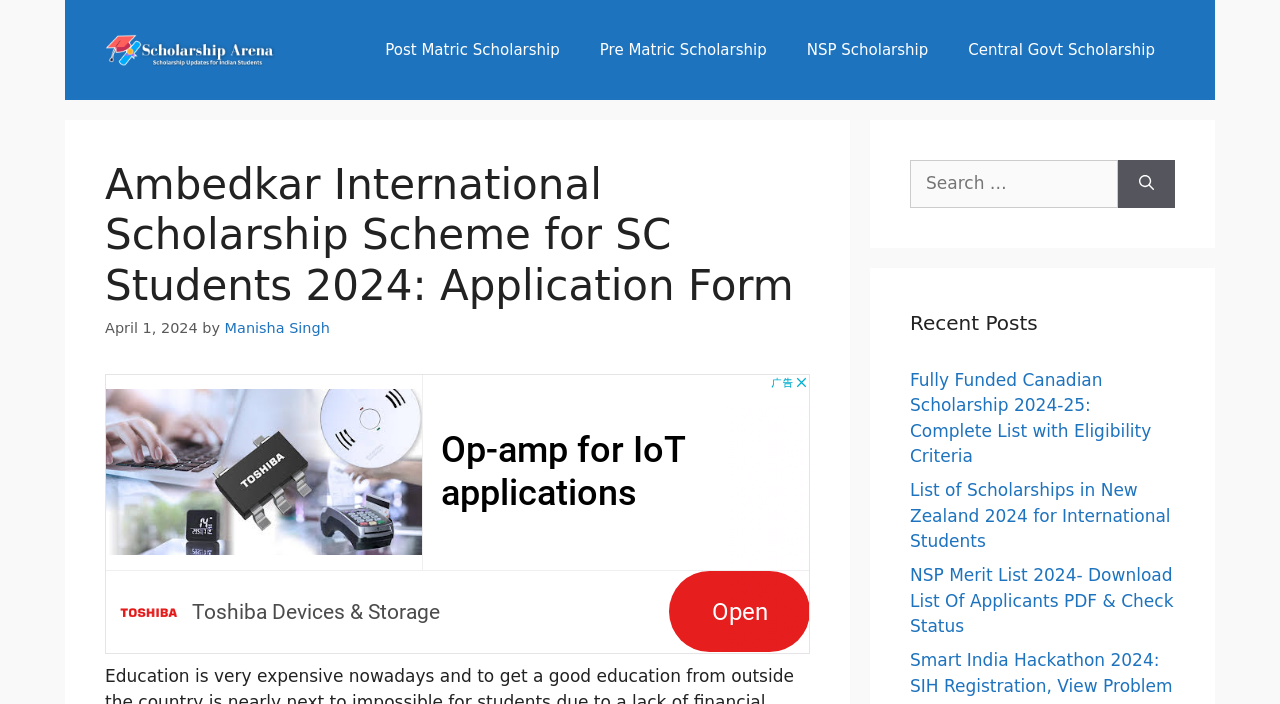Locate the bounding box coordinates of the element that needs to be clicked to carry out the instruction: "Check recent posts". The coordinates should be given as four float numbers ranging from 0 to 1, i.e., [left, top, right, bottom].

[0.711, 0.437, 0.918, 0.479]